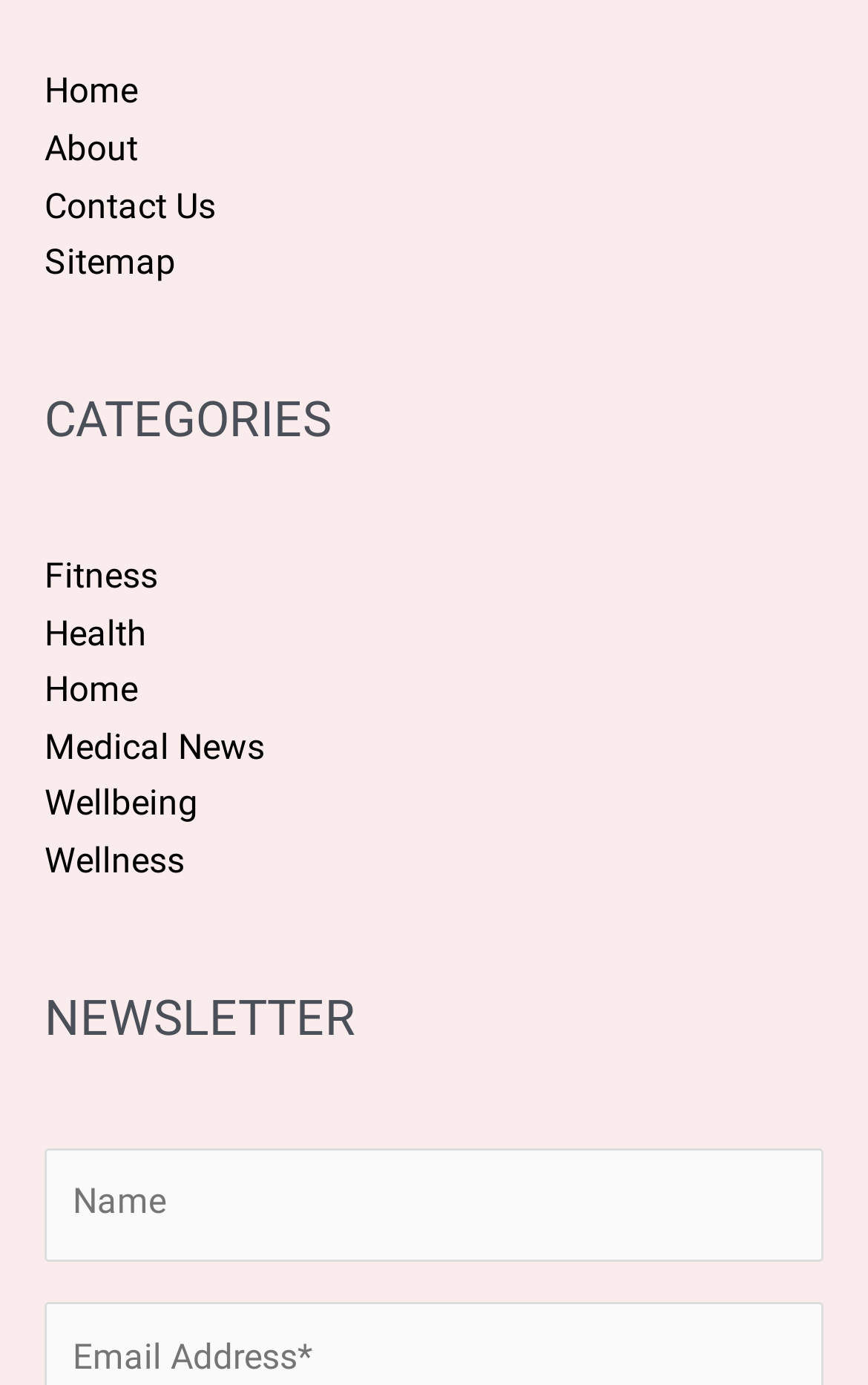Using the description: "name="text-19" placeholder="Name"", identify the bounding box of the corresponding UI element in the screenshot.

[0.051, 0.829, 0.949, 0.91]